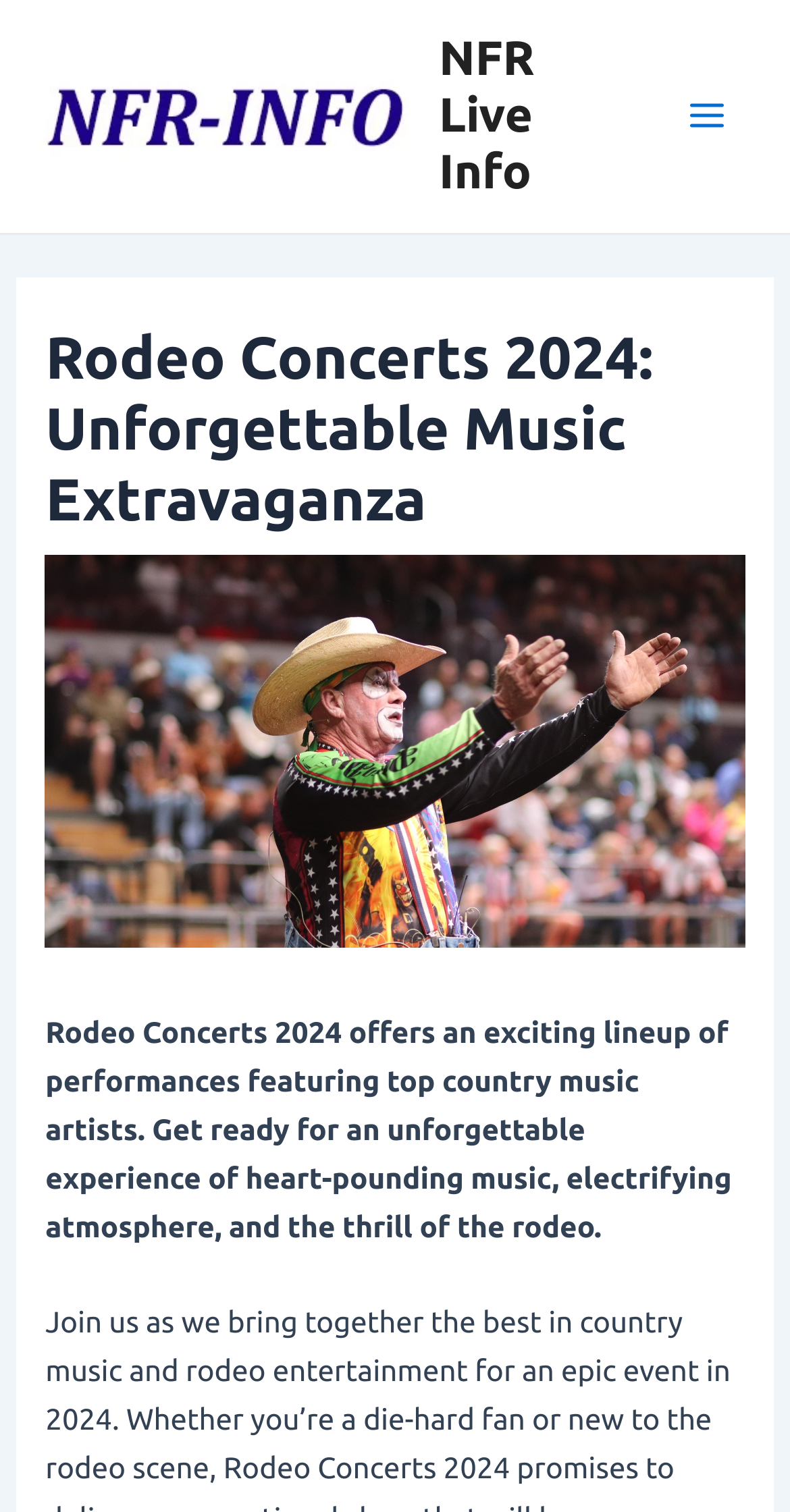What type of music is featured in the concerts?
Provide a detailed and extensive answer to the question.

The static text element on the webpage mentions 'top country music artists', which implies that the concerts feature country music.